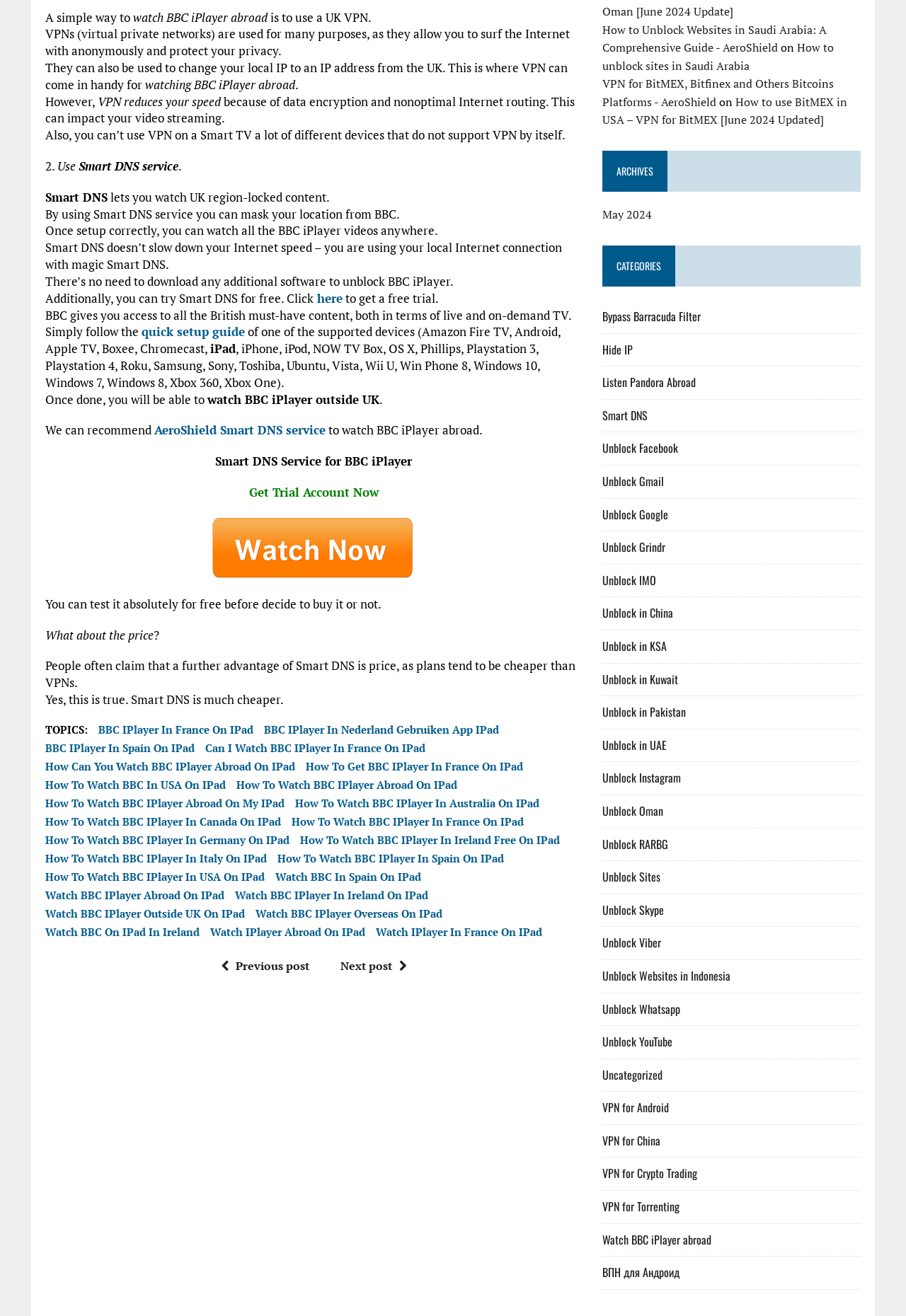Please respond to the question with a concise word or phrase:
What is the advantage of Smart DNS over VPN?

Cheaper